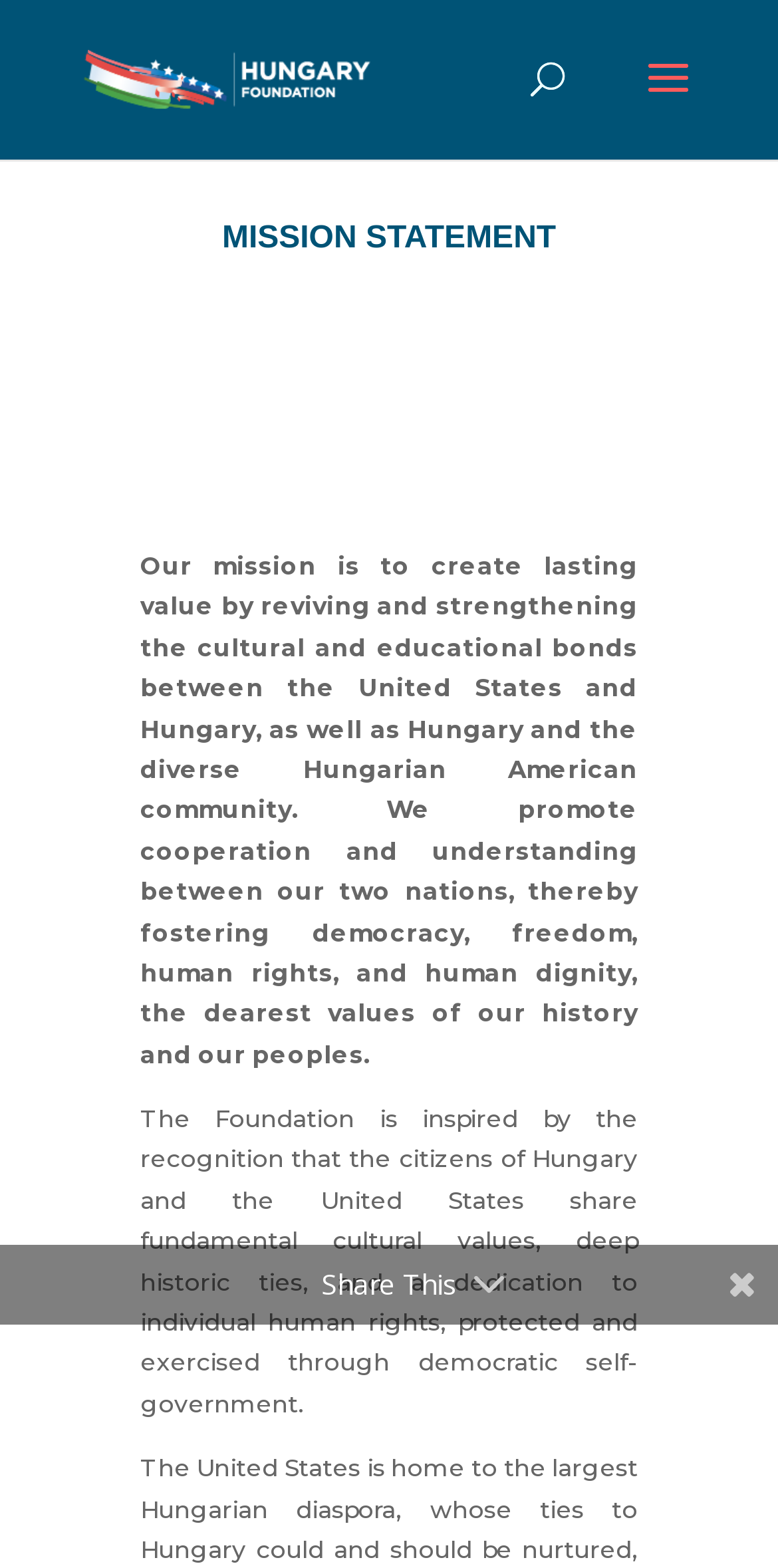Answer the question below with a single word or a brief phrase: 
What values do the citizens of Hungary and the United States share?

Fundamental cultural values